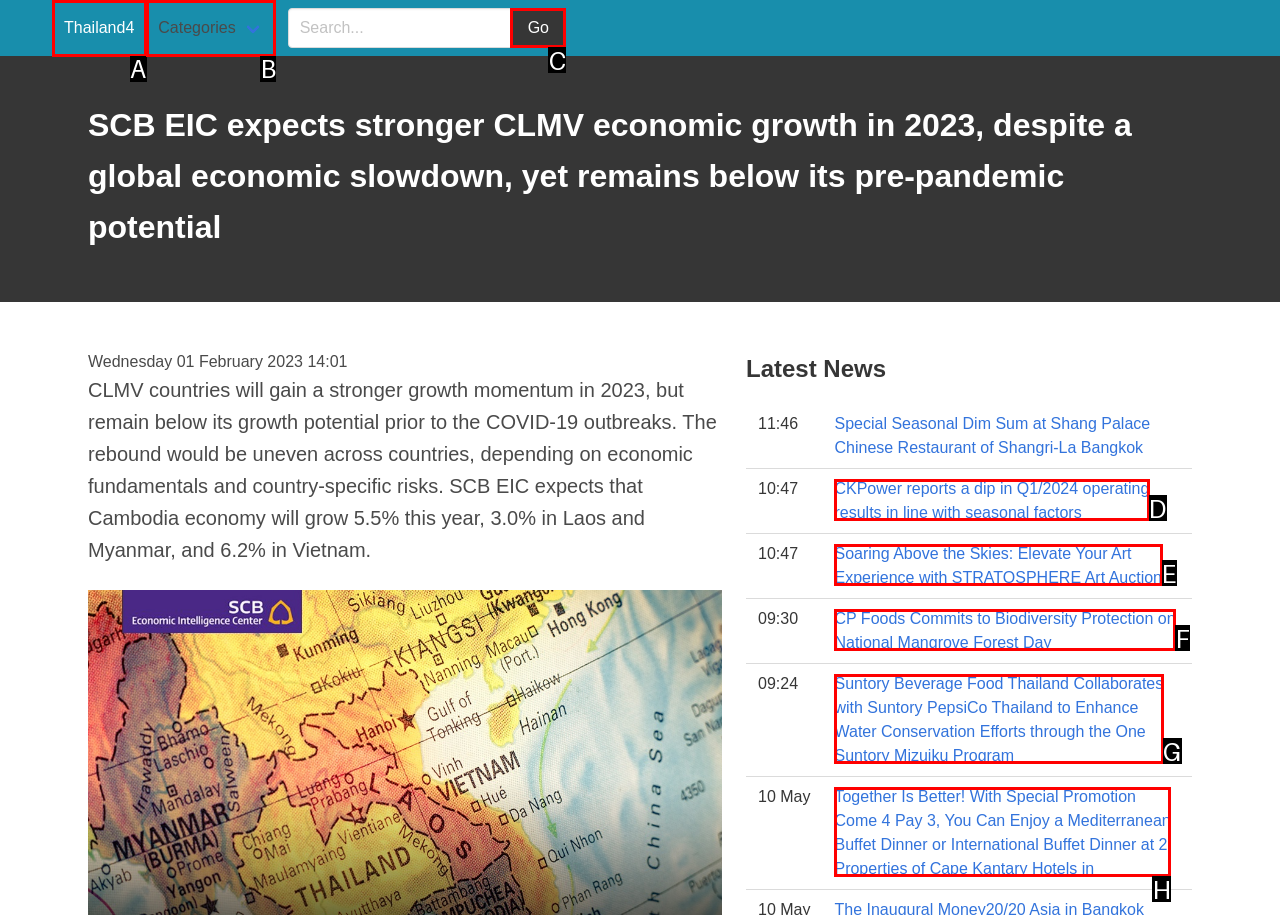Identify the correct lettered option to click in order to perform this task: Learn WordPress in a week or less. Respond with the letter.

None